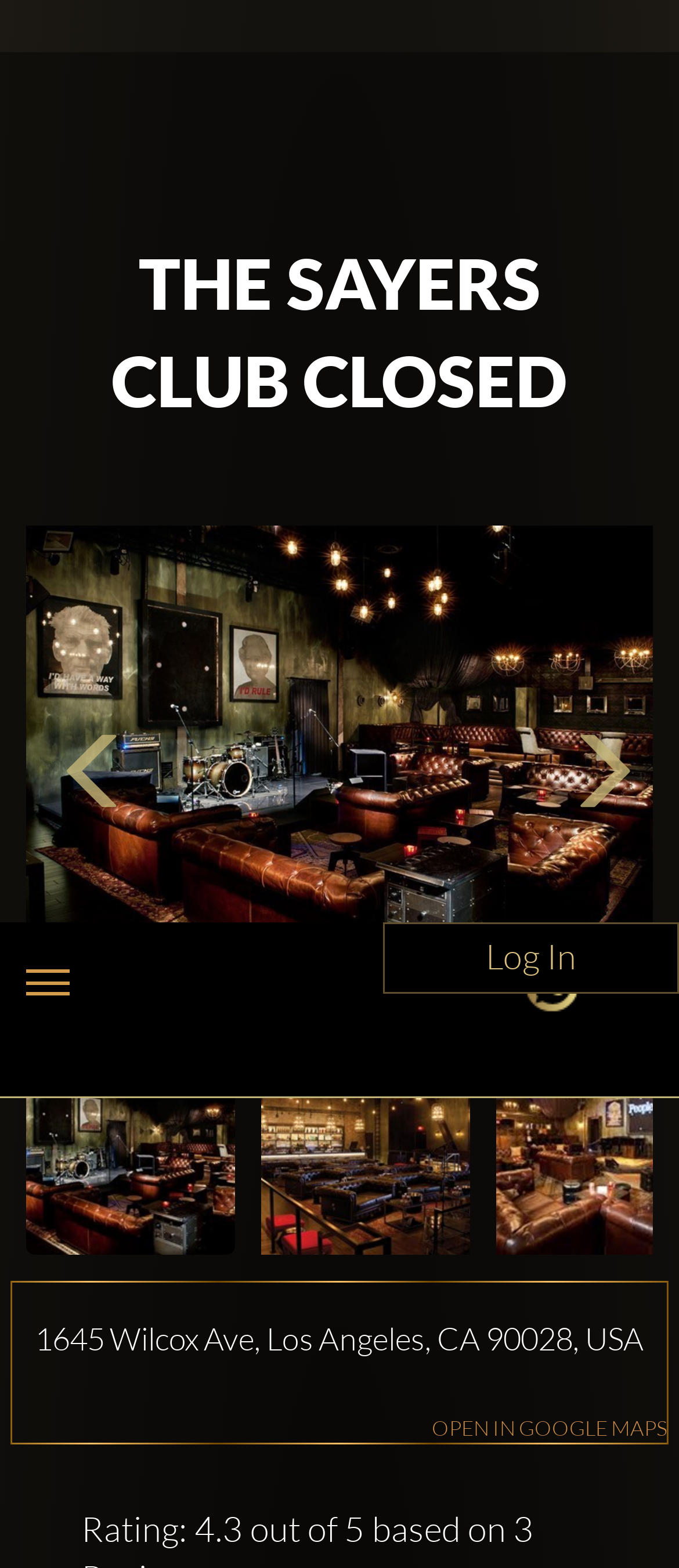Locate the bounding box coordinates of the clickable area needed to fulfill the instruction: "Read more about the club".

[0.119, 0.735, 0.465, 0.769]